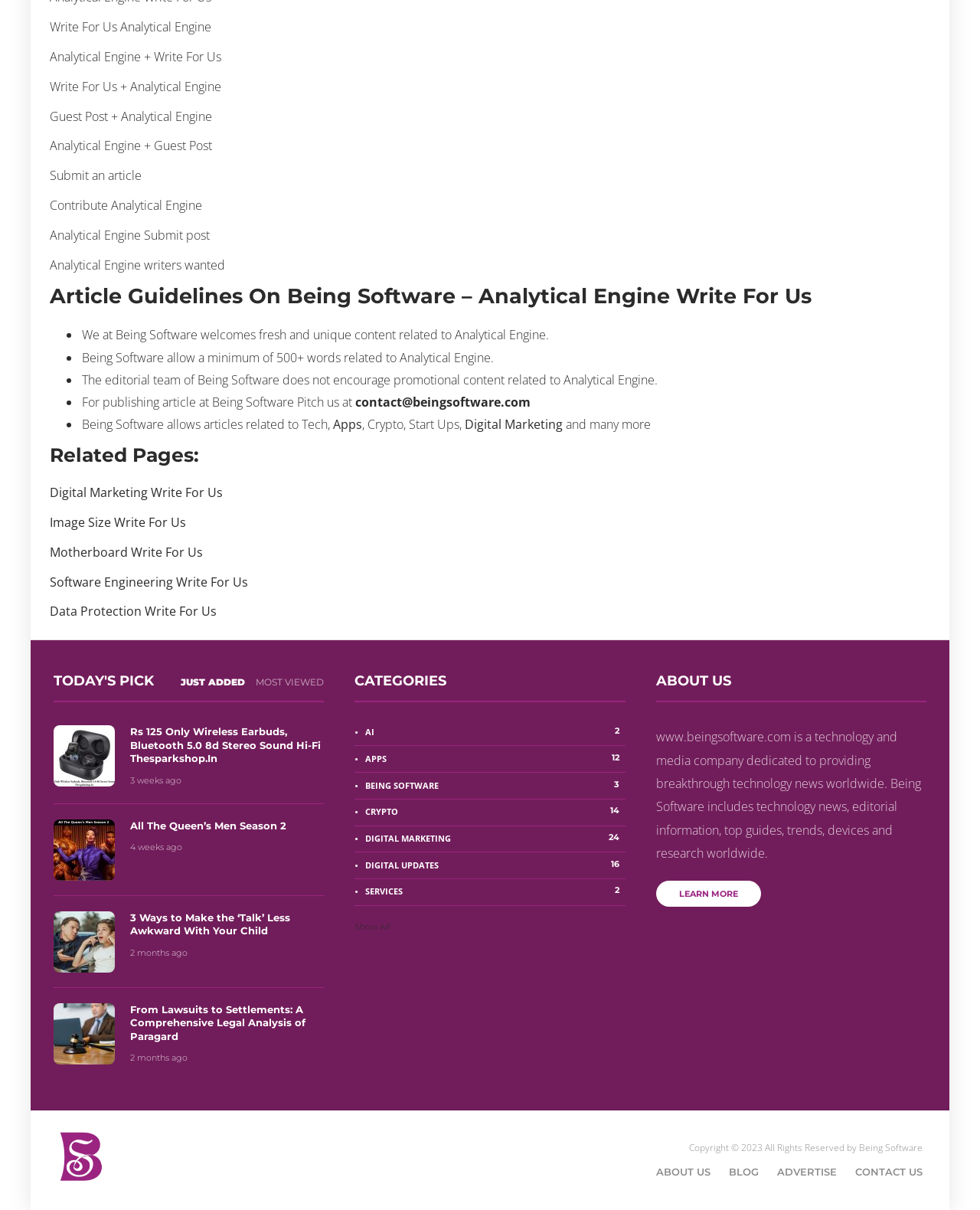Given the element description "contact@beingsoftware.com" in the screenshot, predict the bounding box coordinates of that UI element.

[0.362, 0.325, 0.541, 0.339]